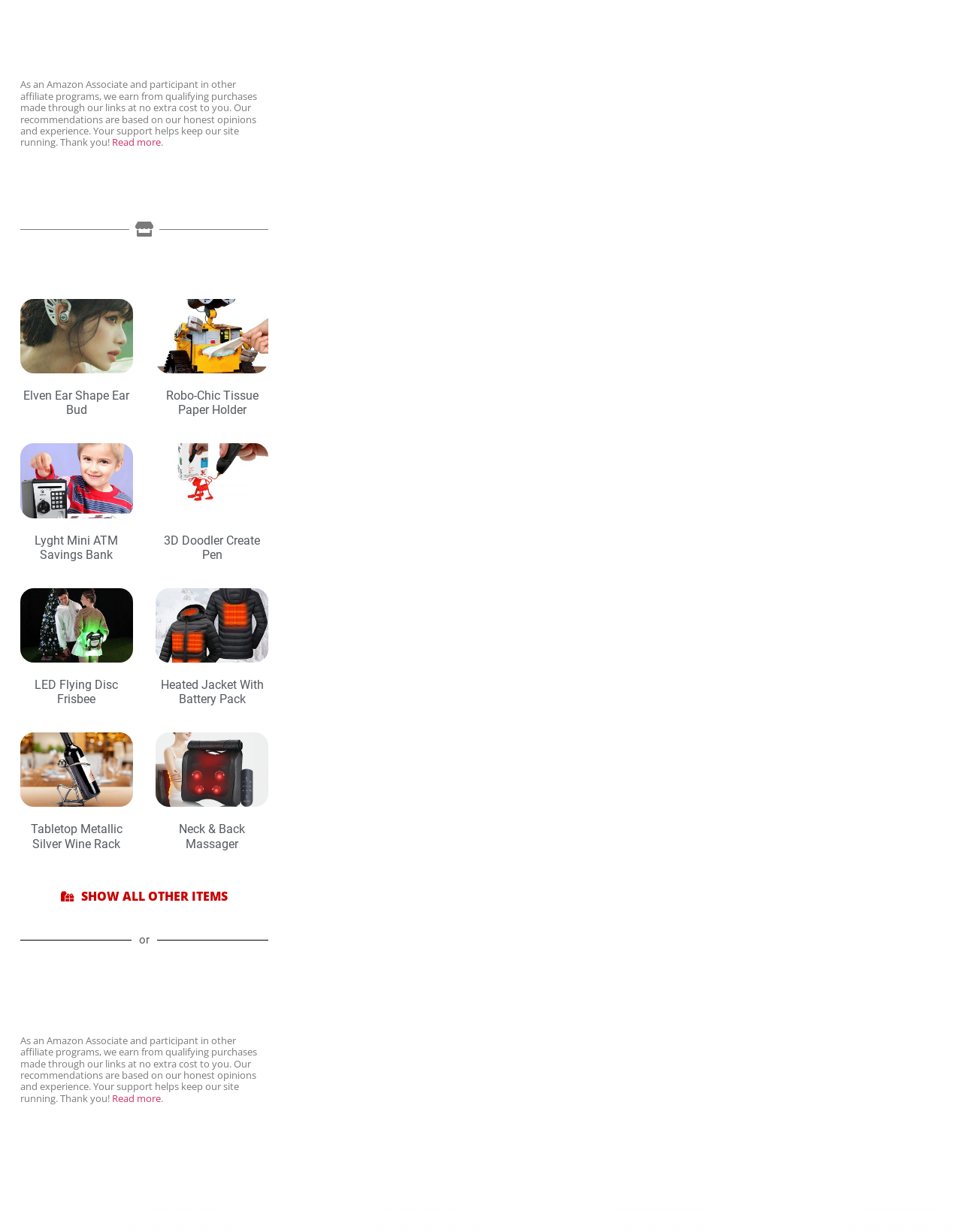What is the theme of the products listed?
Offer a detailed and exhaustive answer to the question.

The products listed on the website, such as Elven Ear Shape Ear Bud, Robo-Chic Tissue Paper Holder, and 3D Doodler Create Pen, suggest that the website is focused on unique and quirky gift ideas. The products are not everyday essentials, but rather novelty items that could be given as gifts.